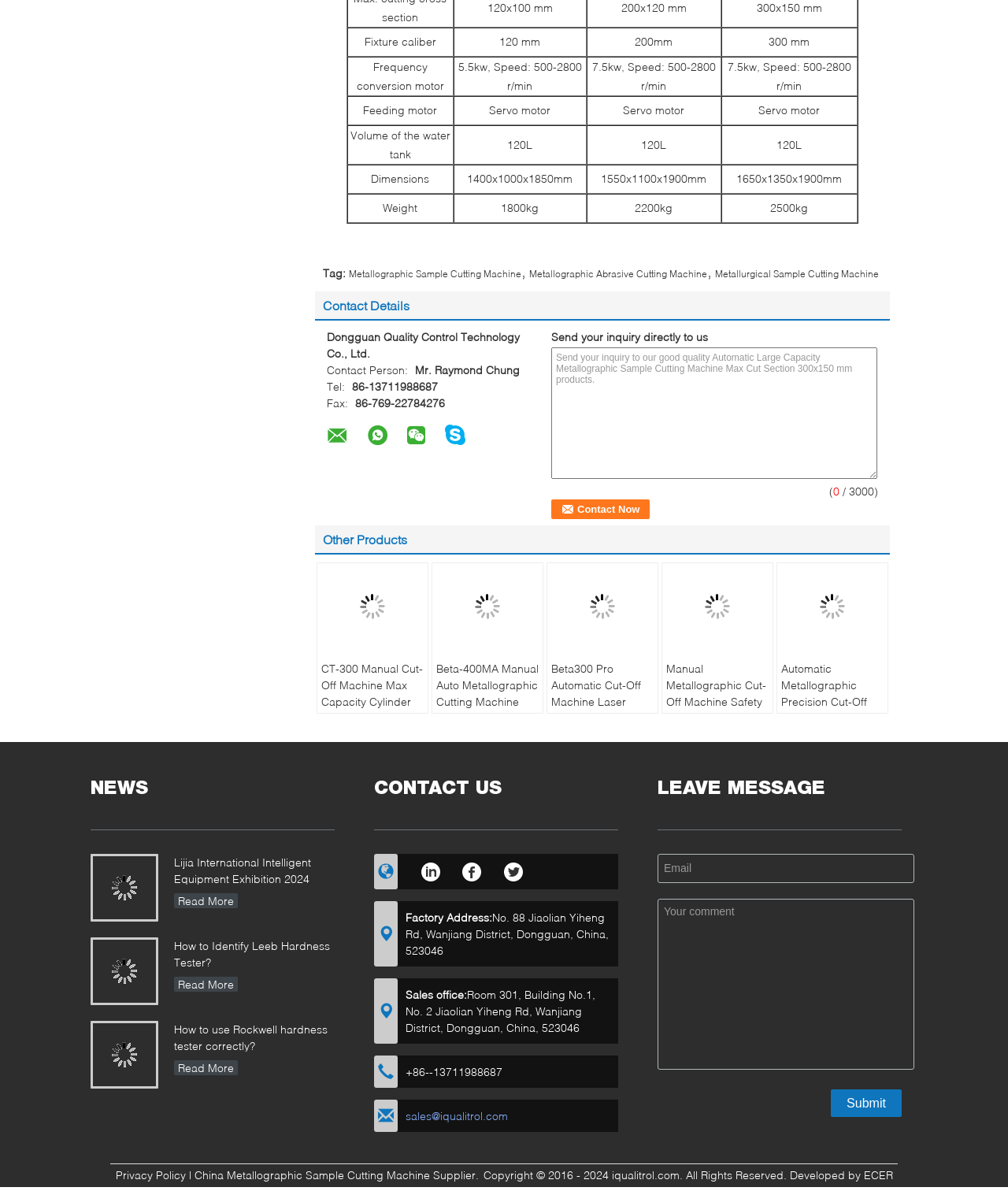Find the bounding box coordinates for the HTML element described as: "Metallographic Sample Cutting Machine". The coordinates should consist of four float values between 0 and 1, i.e., [left, top, right, bottom].

[0.346, 0.225, 0.517, 0.235]